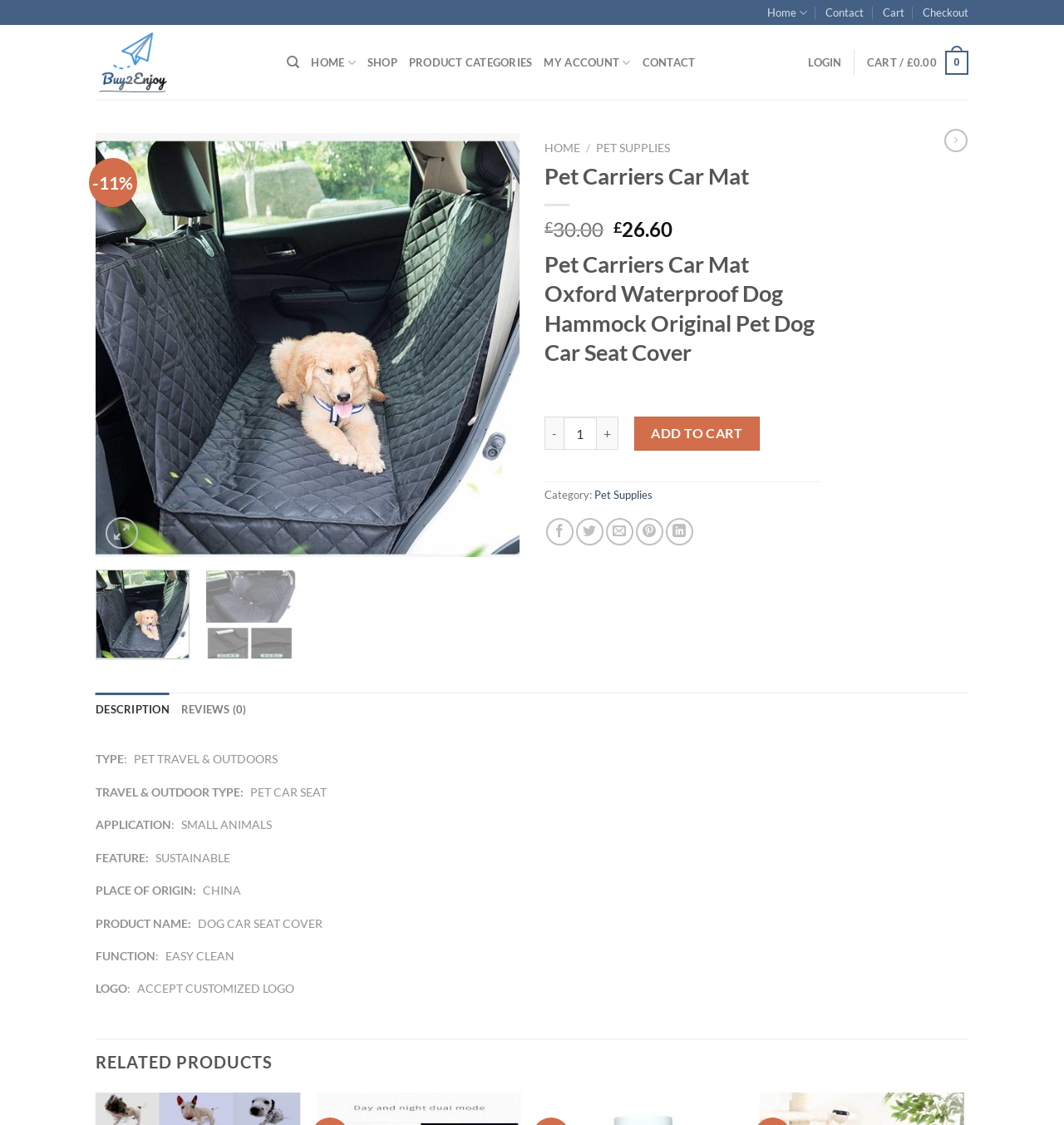Determine the bounding box coordinates for the UI element matching this description: "parent_node: Add to wishlist aria-label="Wishlist"".

[0.449, 0.126, 0.479, 0.155]